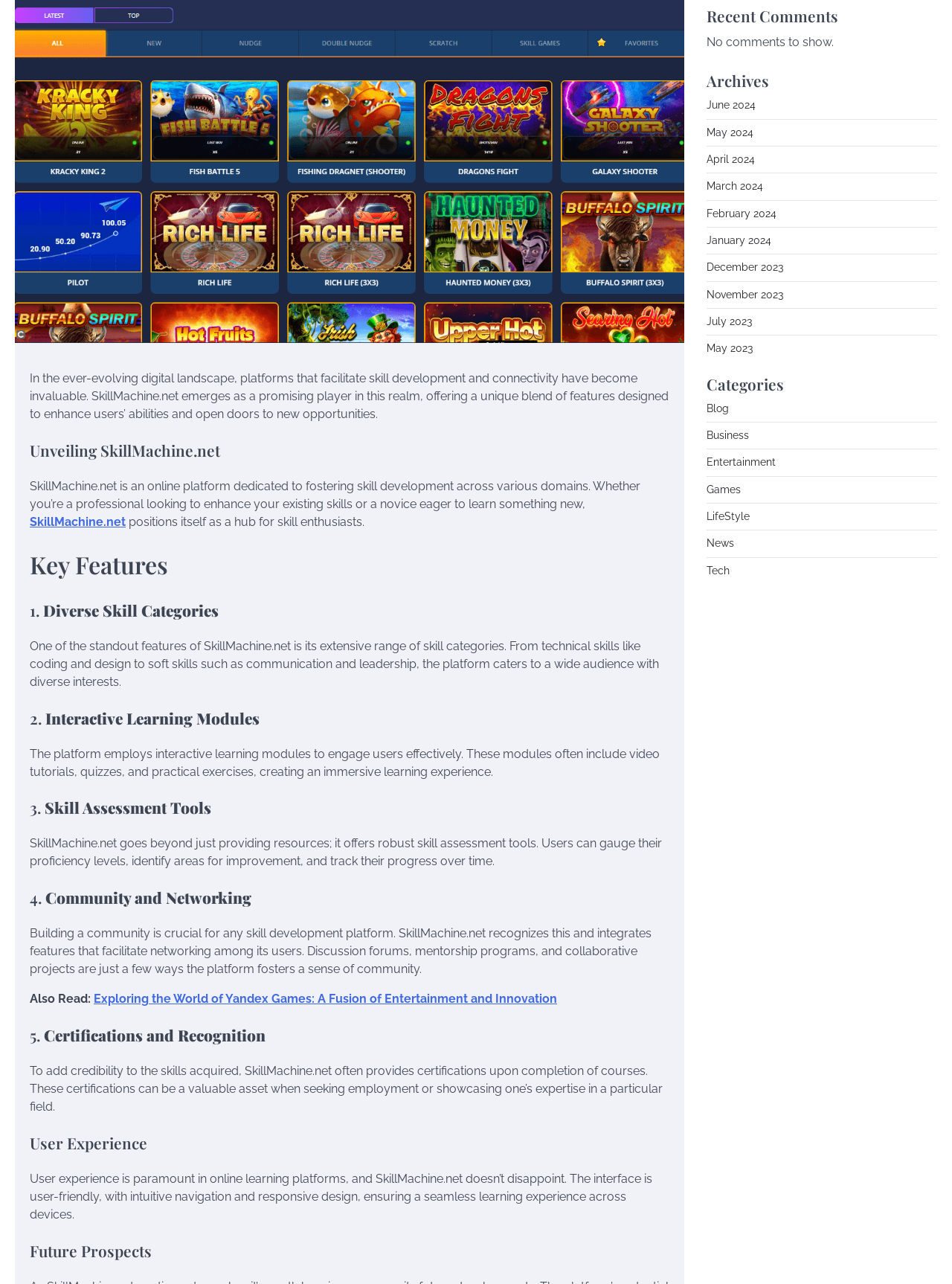Given the description [ author ], predict the bounding box coordinates of the UI element. Ensure the coordinates are in the format (top-left x, top-left y, bottom-right x, bottom-right y) and all values are between 0 and 1.

None